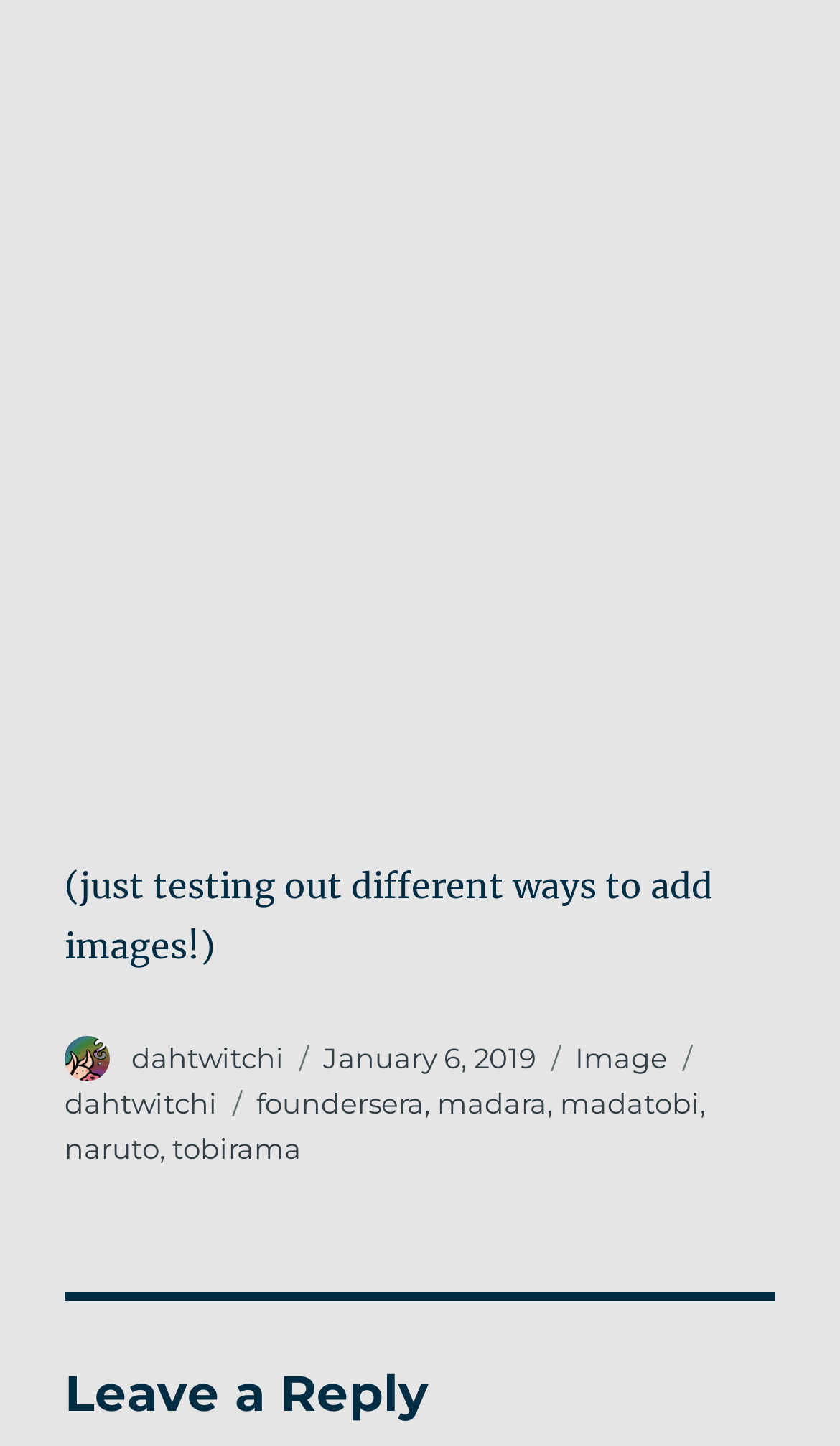Could you provide the bounding box coordinates for the portion of the screen to click to complete this instruction: "view the post of January 6, 2019"?

[0.385, 0.719, 0.638, 0.743]